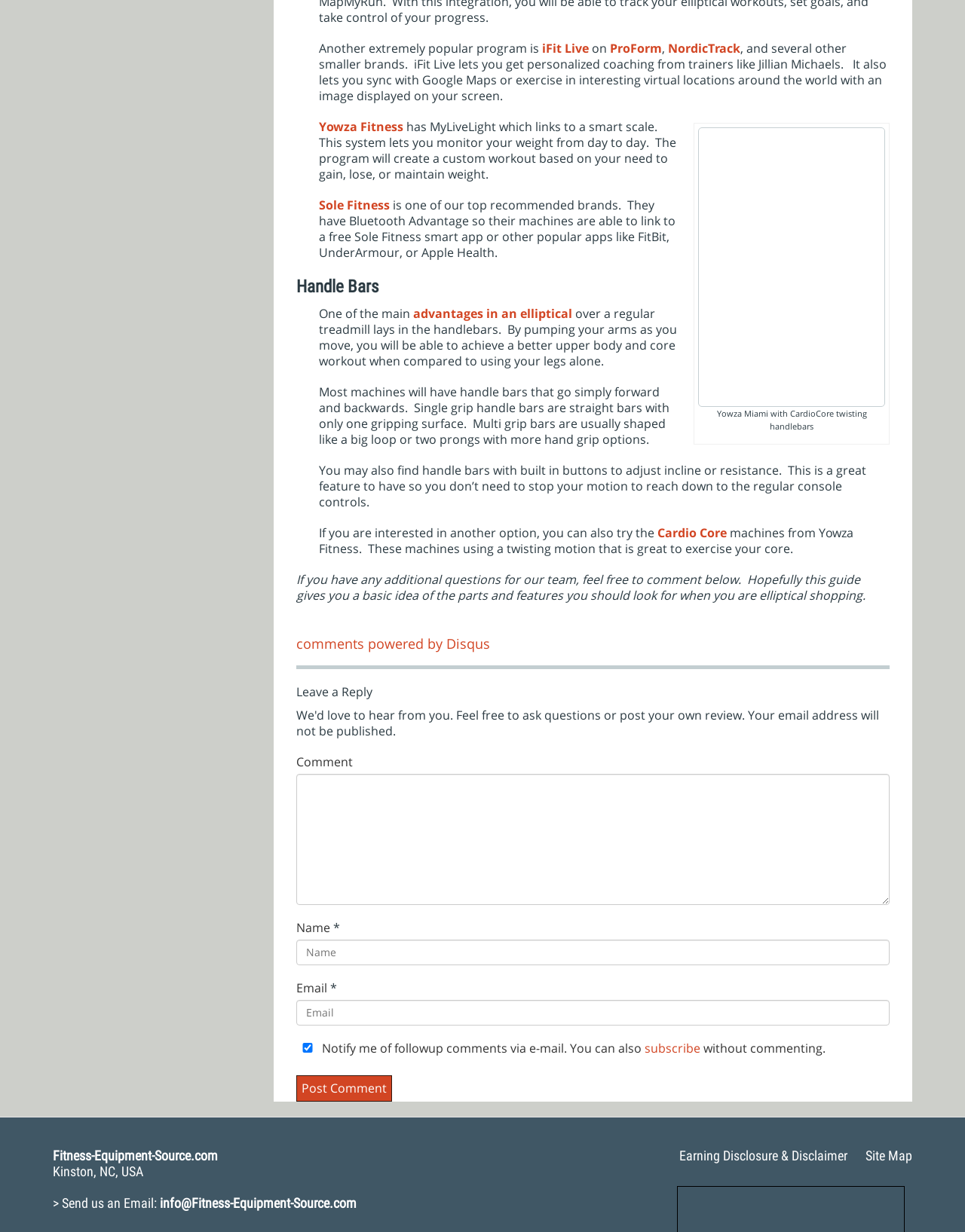For the element described, predict the bounding box coordinates as (top-left x, top-left y, bottom-right x, bottom-right y). All values should be between 0 and 1. Element description: Yowza Fitness

[0.33, 0.096, 0.418, 0.109]